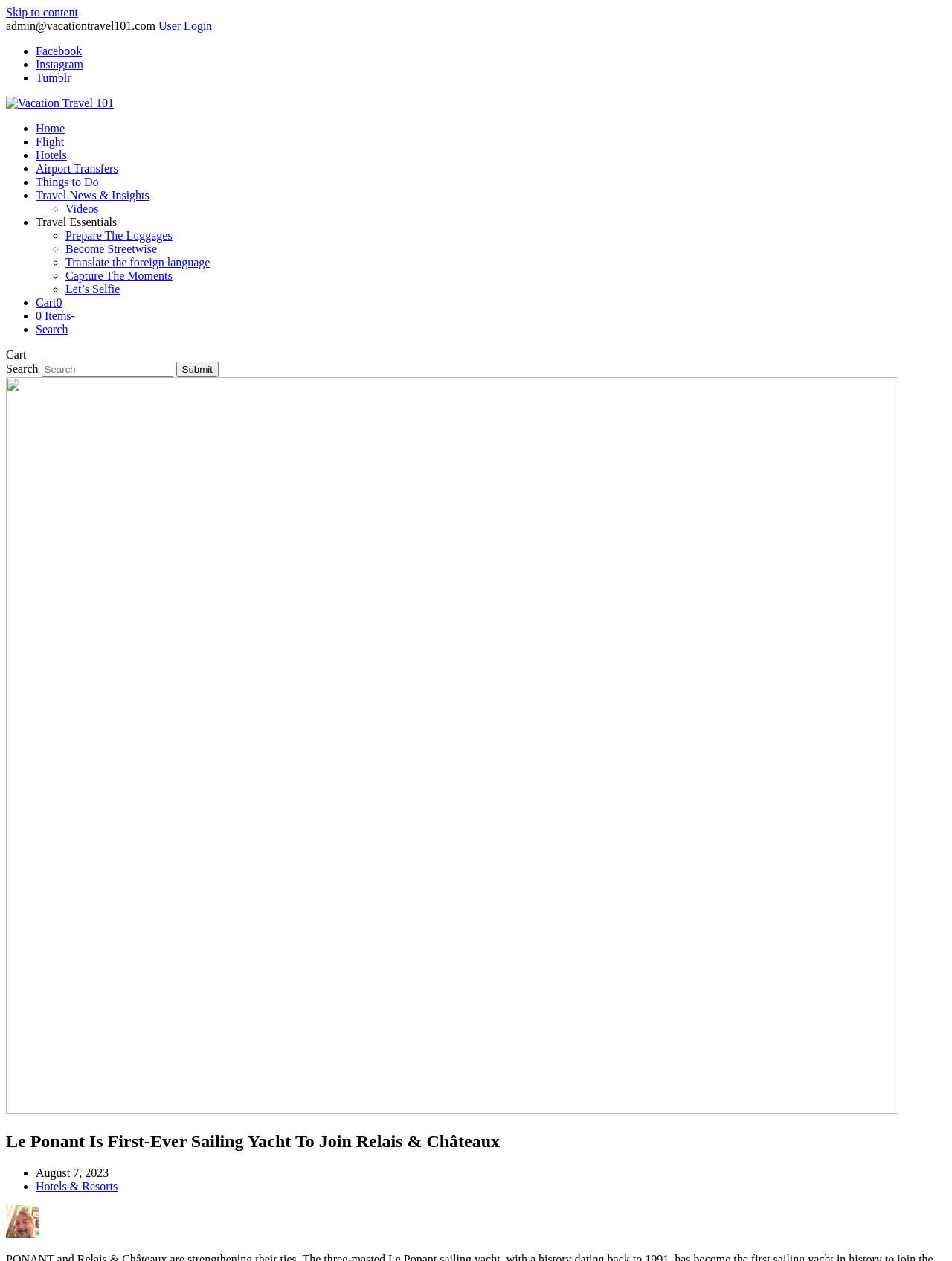Find the bounding box coordinates of the area that needs to be clicked in order to achieve the following instruction: "open the 'THEMES' page". The coordinates should be specified as four float numbers between 0 and 1, i.e., [left, top, right, bottom].

None